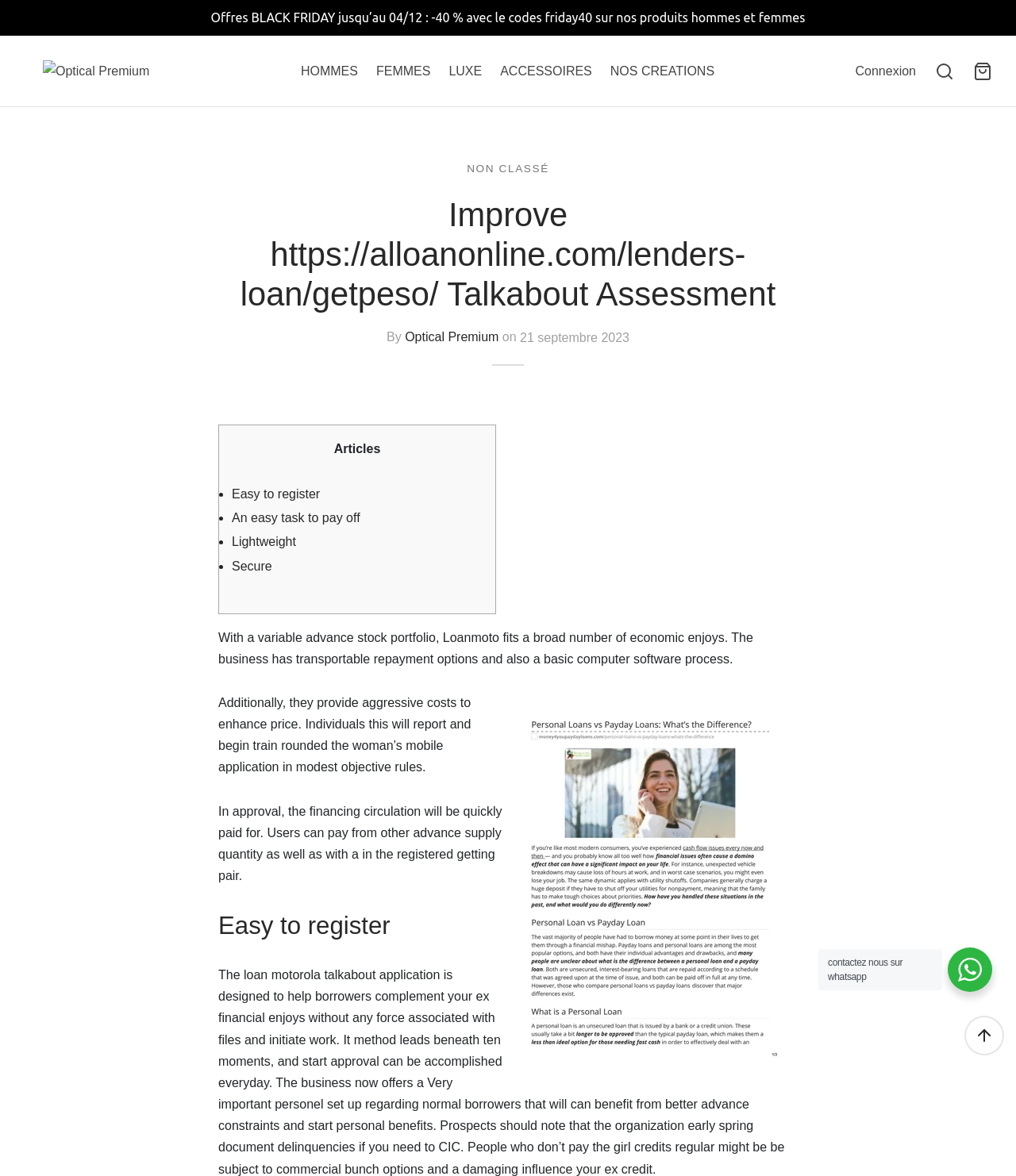Find the bounding box coordinates of the element's region that should be clicked in order to follow the given instruction: "Open Panier". The coordinates should consist of four float numbers between 0 and 1, i.e., [left, top, right, bottom].

[0.958, 0.052, 0.977, 0.069]